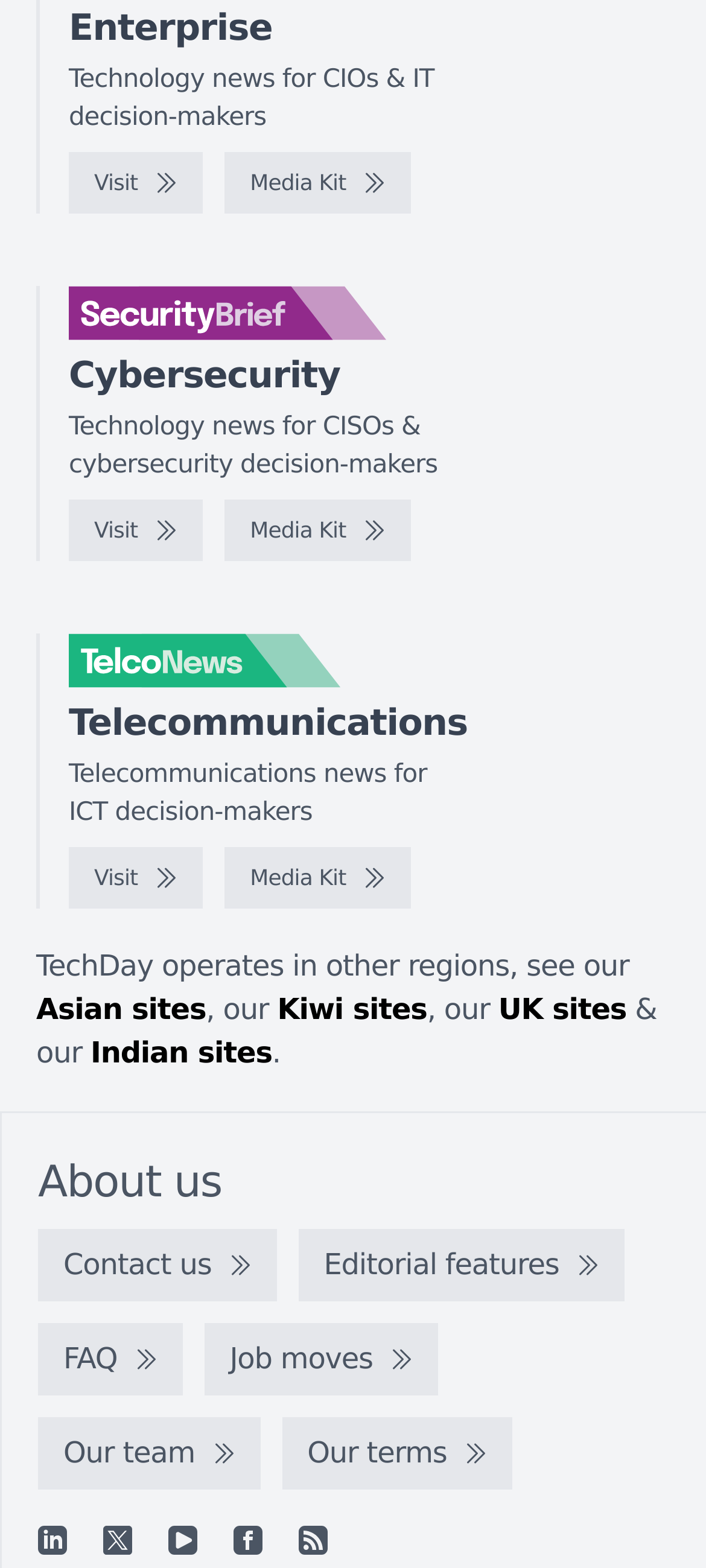Identify the bounding box for the described UI element: "Indian sites".

[0.128, 0.66, 0.385, 0.682]